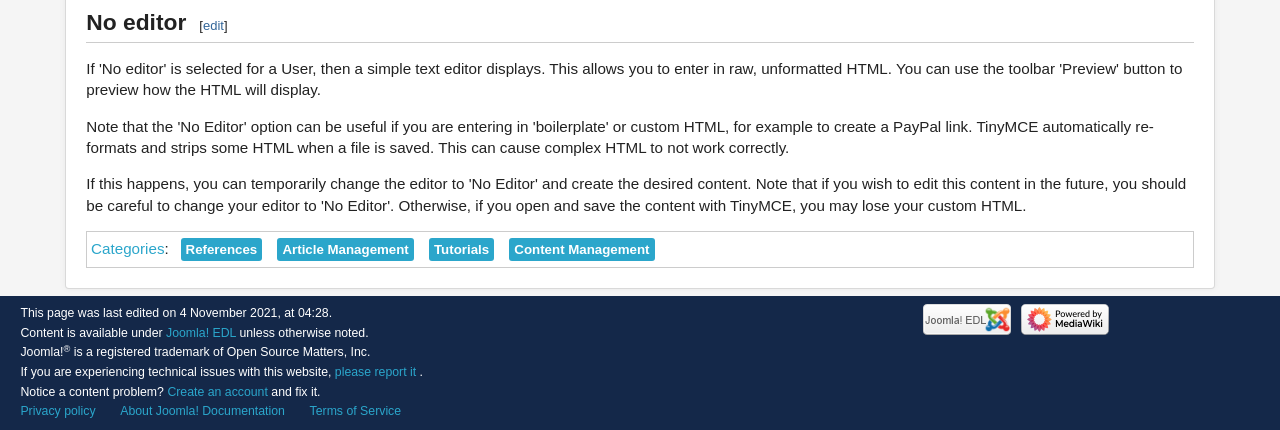Analyze the image and deliver a detailed answer to the question: What is the purpose of the 'edit' link?

The 'edit' link is located at the top of the page, next to the heading 'No editor'. It is likely that clicking on this link will allow the user to edit the page content.